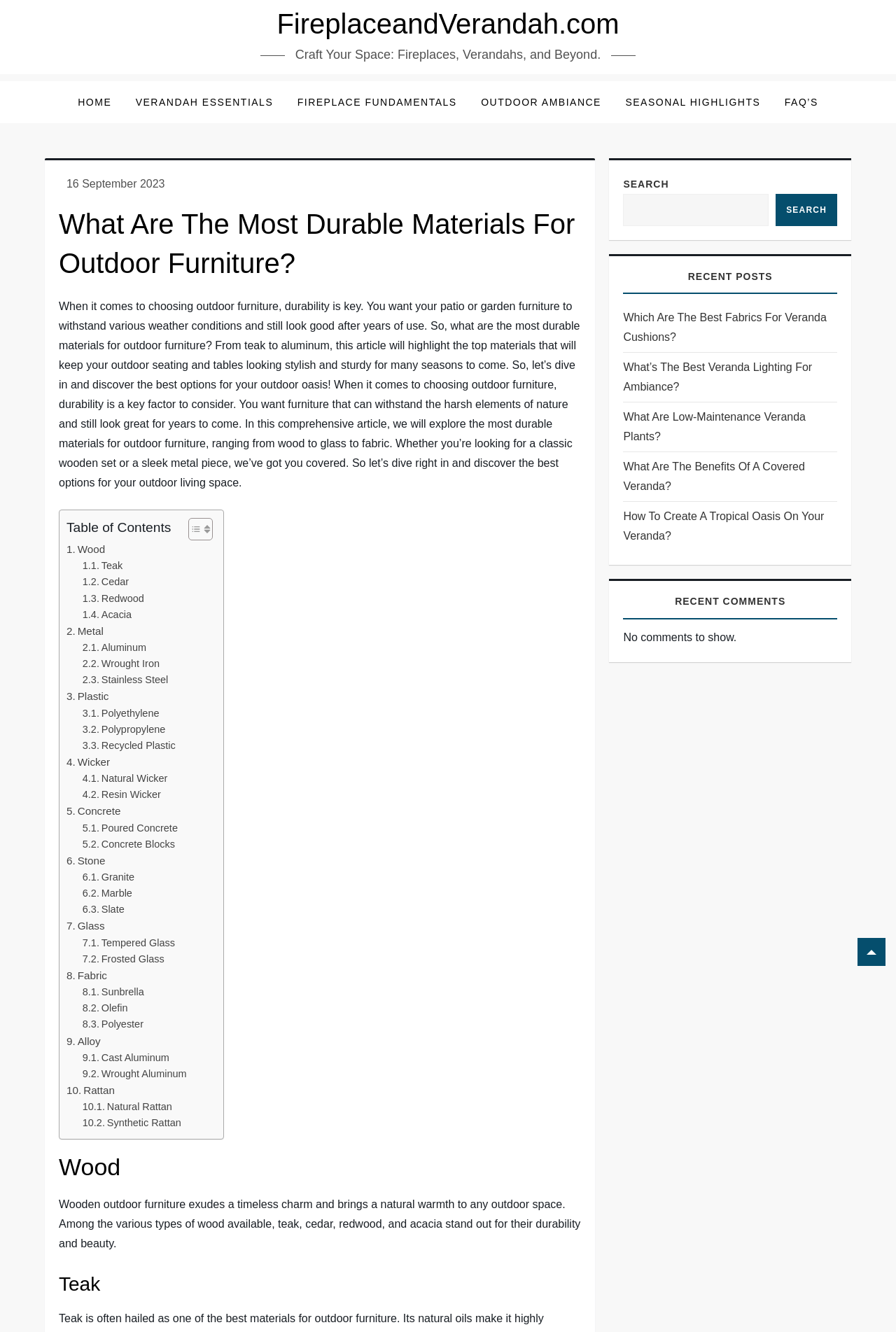What is the main topic of this webpage?
Craft a detailed and extensive response to the question.

Based on the webpage content, it is clear that the main topic is about the most durable materials for outdoor furniture, as indicated by the heading 'What Are The Most Durable Materials For Outdoor Furniture?' and the subsequent discussion of various materials such as wood, metal, plastic, and others.